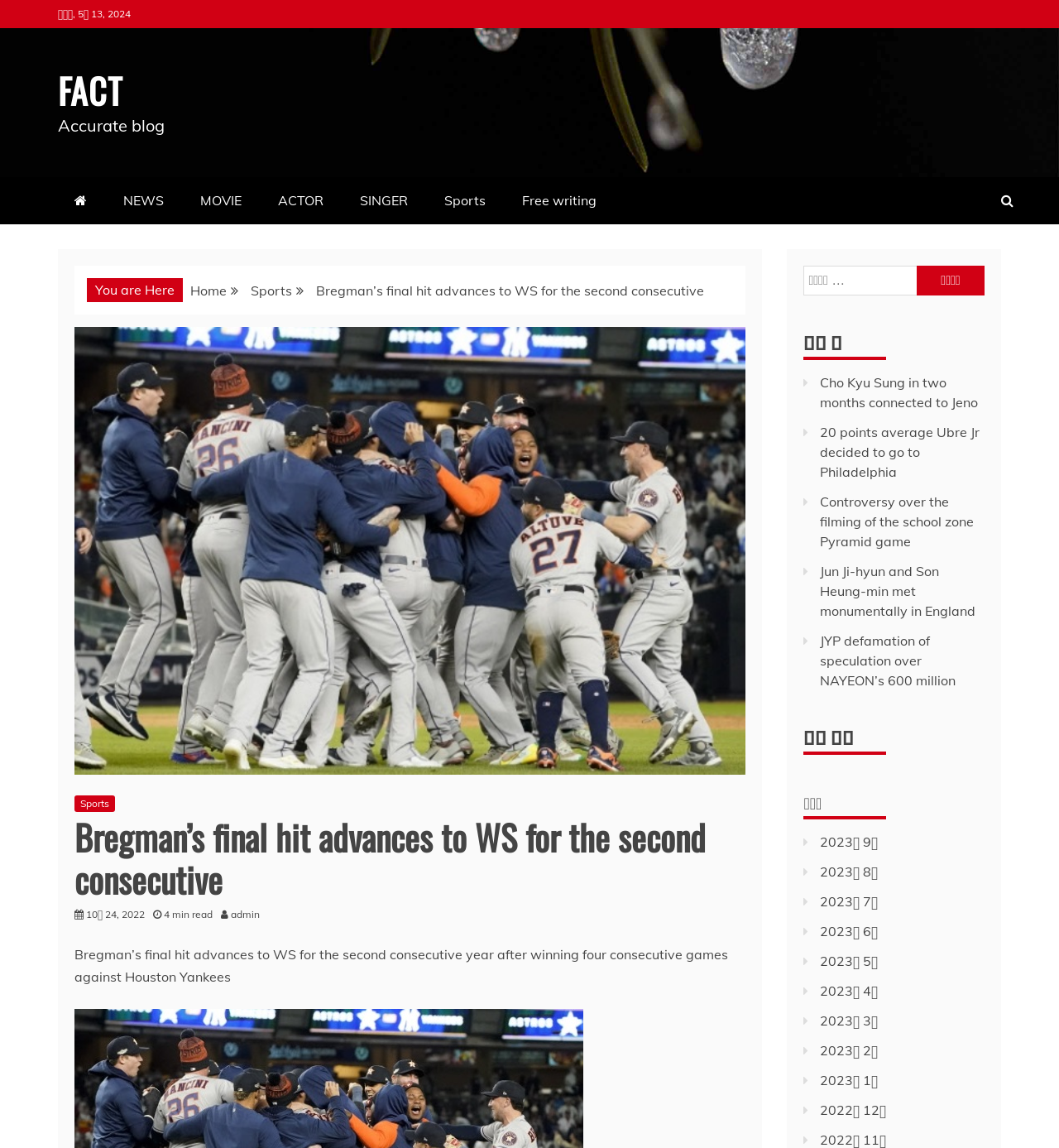Find the bounding box coordinates of the element to click in order to complete the given instruction: "Read the latest news."

[0.775, 0.326, 0.924, 0.358]